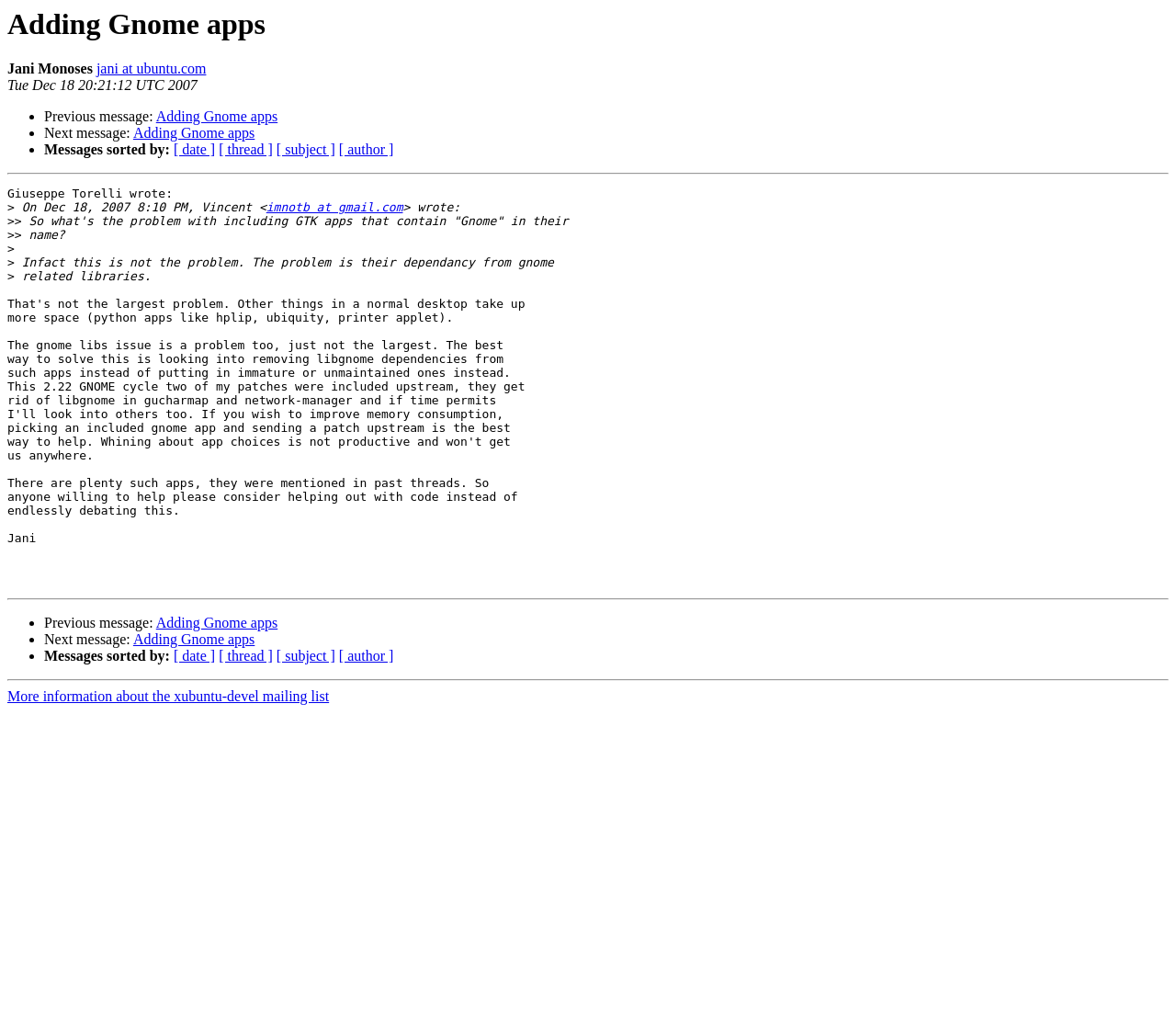How many links are there in the 'Messages sorted by:' section?
Using the details from the image, give an elaborate explanation to answer the question.

I counted the number of links in the 'Messages sorted by:' section and found four links: '[ date ]', '[ thread ]', '[ subject ]', and '[ author ]'.